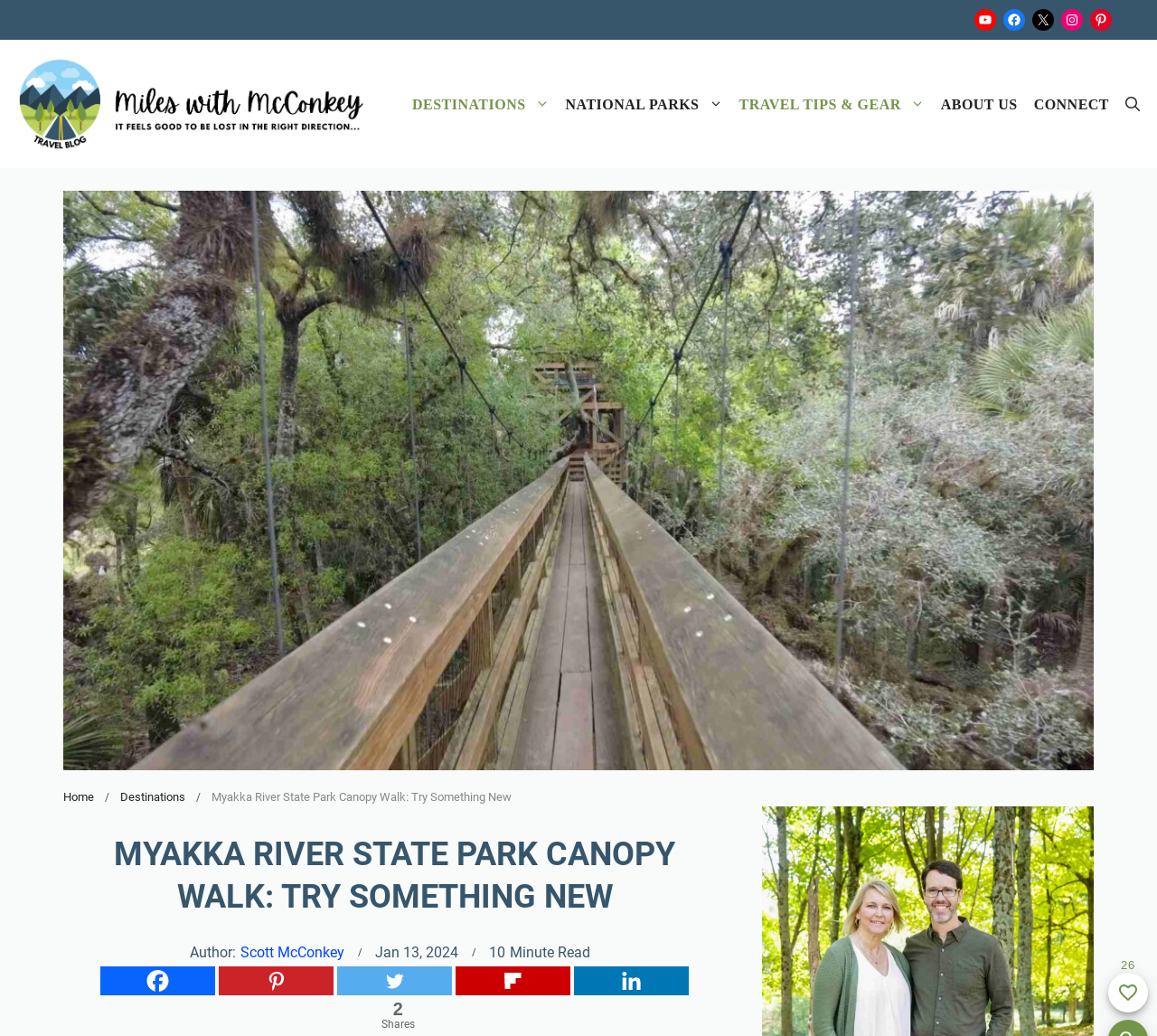Can you identify the bounding box coordinates of the clickable region needed to carry out this instruction: 'Search for keywords'? The coordinates should be four float numbers within the range of 0 to 1, stated as [left, top, right, bottom].

None